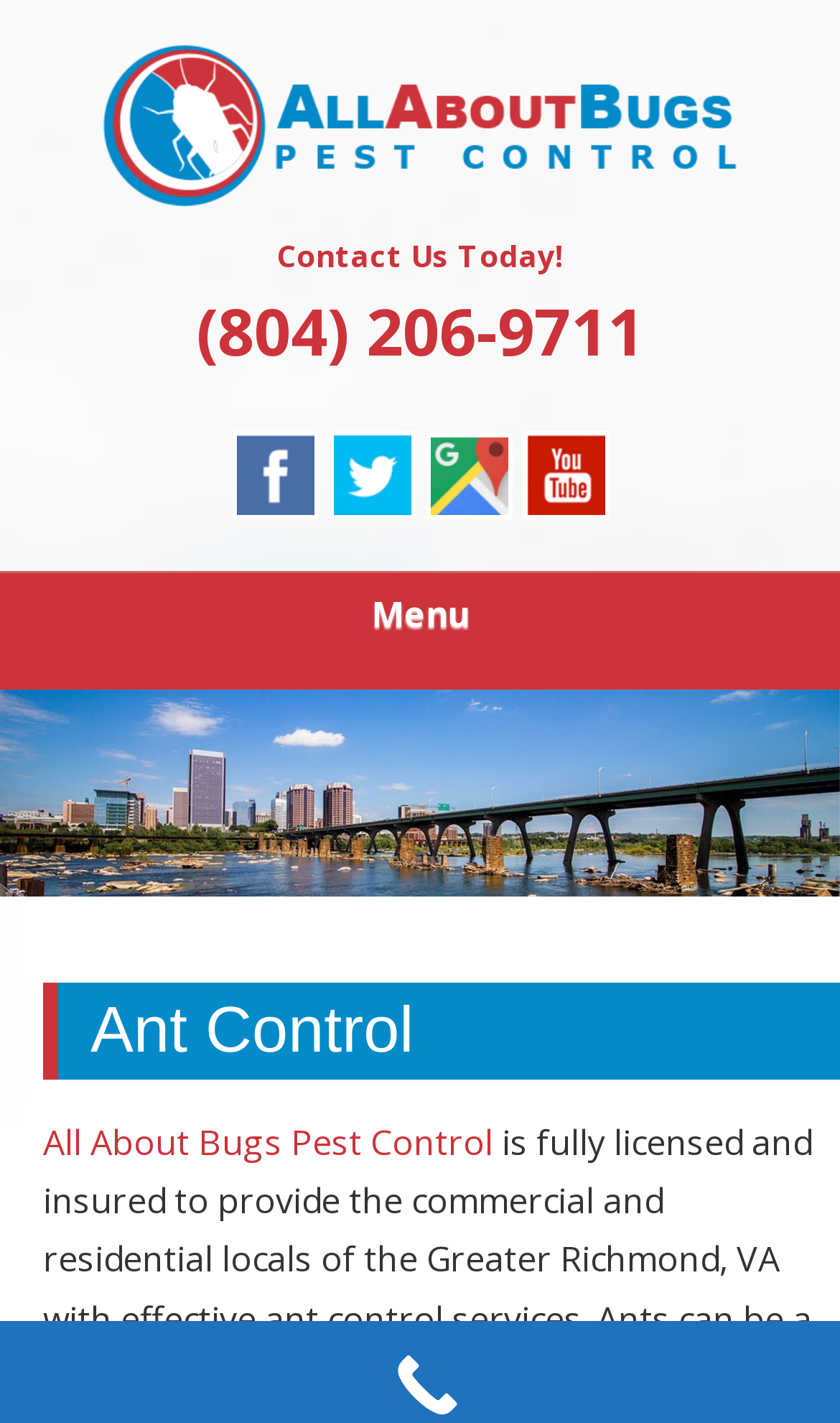Find the bounding box coordinates of the element's region that should be clicked in order to follow the given instruction: "Visit Facebook page". The coordinates should consist of four float numbers between 0 and 1, i.e., [left, top, right, bottom].

[0.276, 0.332, 0.378, 0.373]